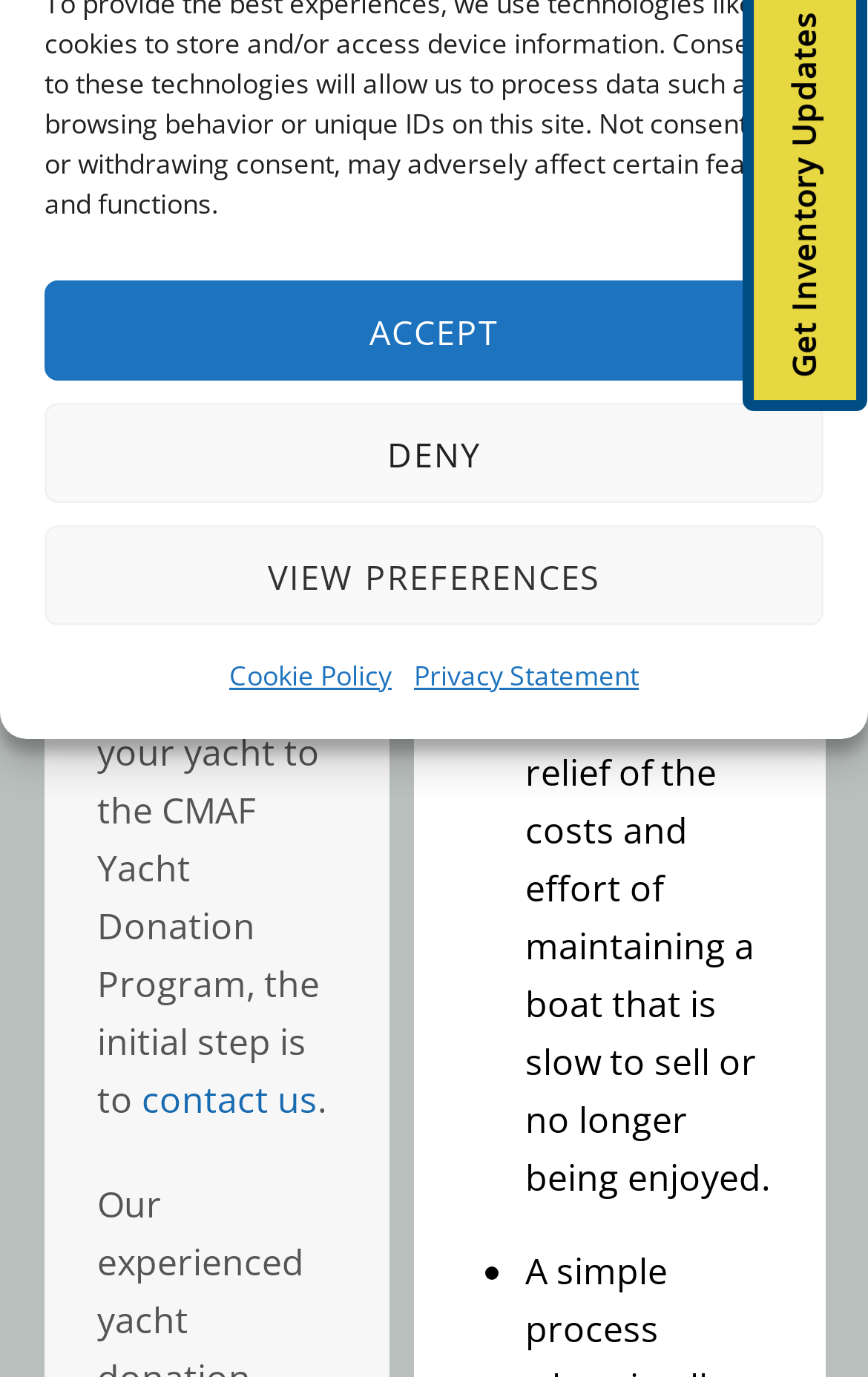Using the format (top-left x, top-left y, bottom-right x, bottom-right y), and given the element description, identify the bounding box coordinates within the screenshot: aria-label="More actions"

None